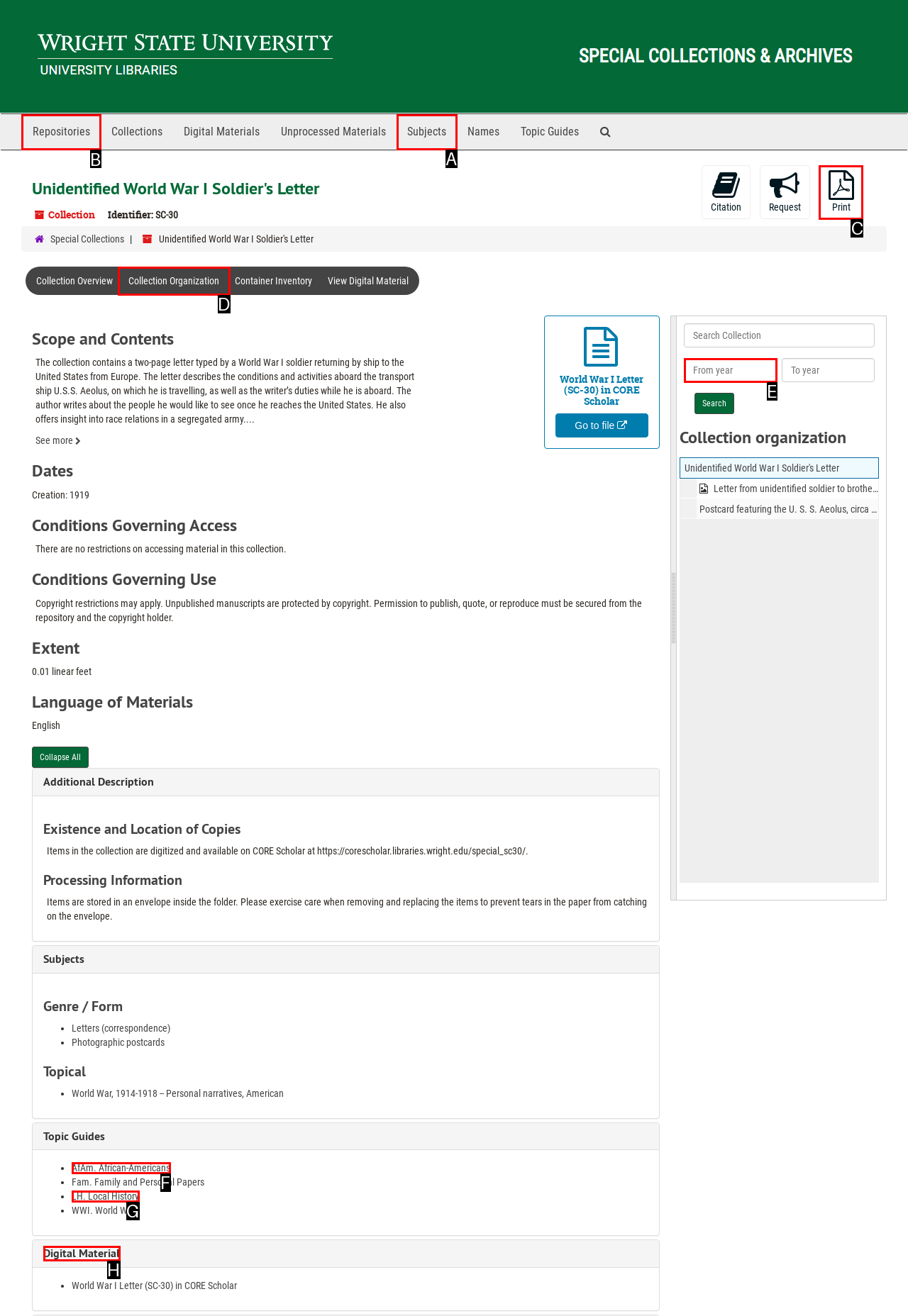Identify the correct UI element to click to achieve the task: Click on the 'Repositories' link.
Answer with the letter of the appropriate option from the choices given.

B